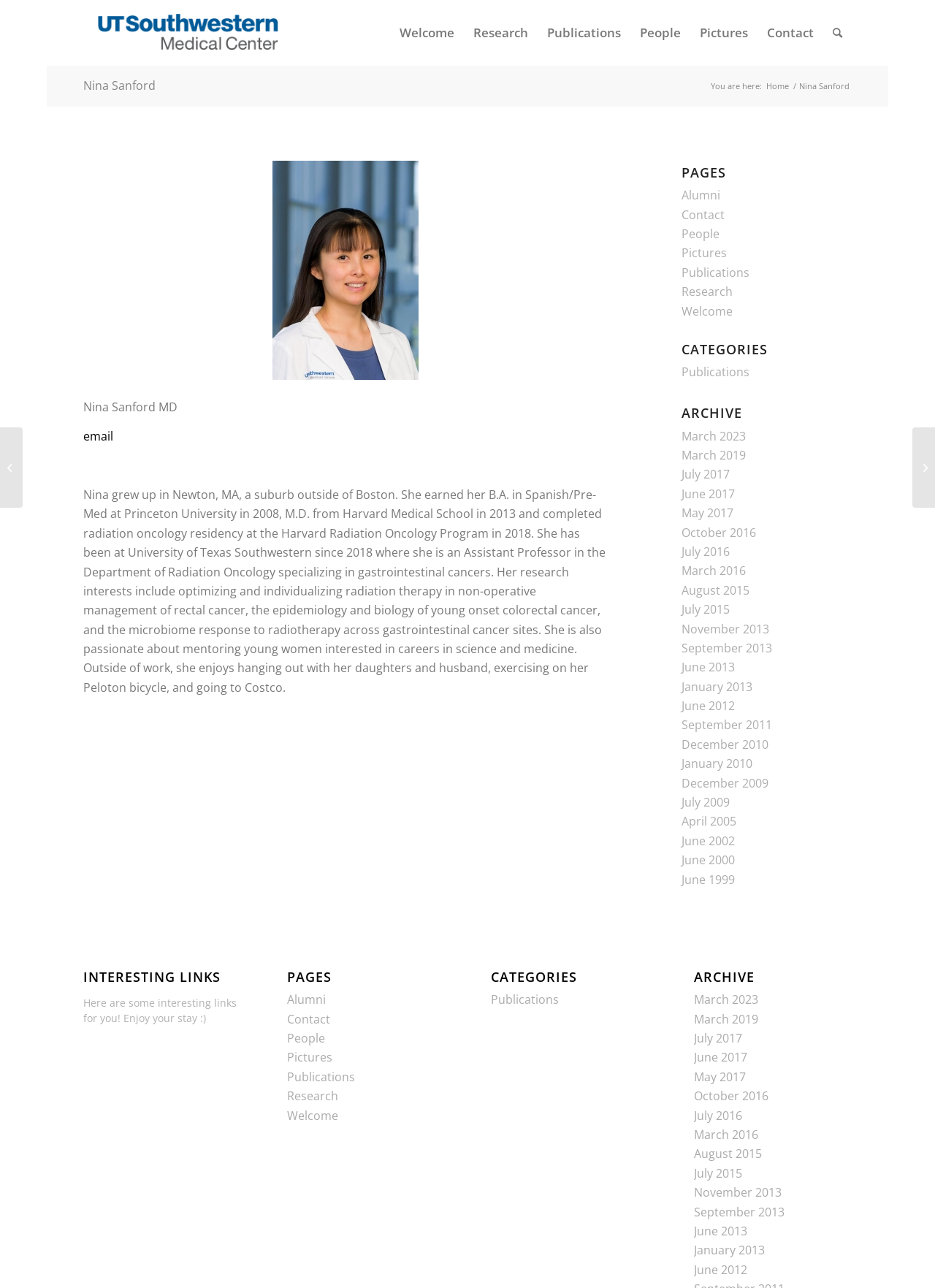Specify the bounding box coordinates of the area that needs to be clicked to achieve the following instruction: "Click on the 'Welcome' menu item".

[0.417, 0.001, 0.496, 0.05]